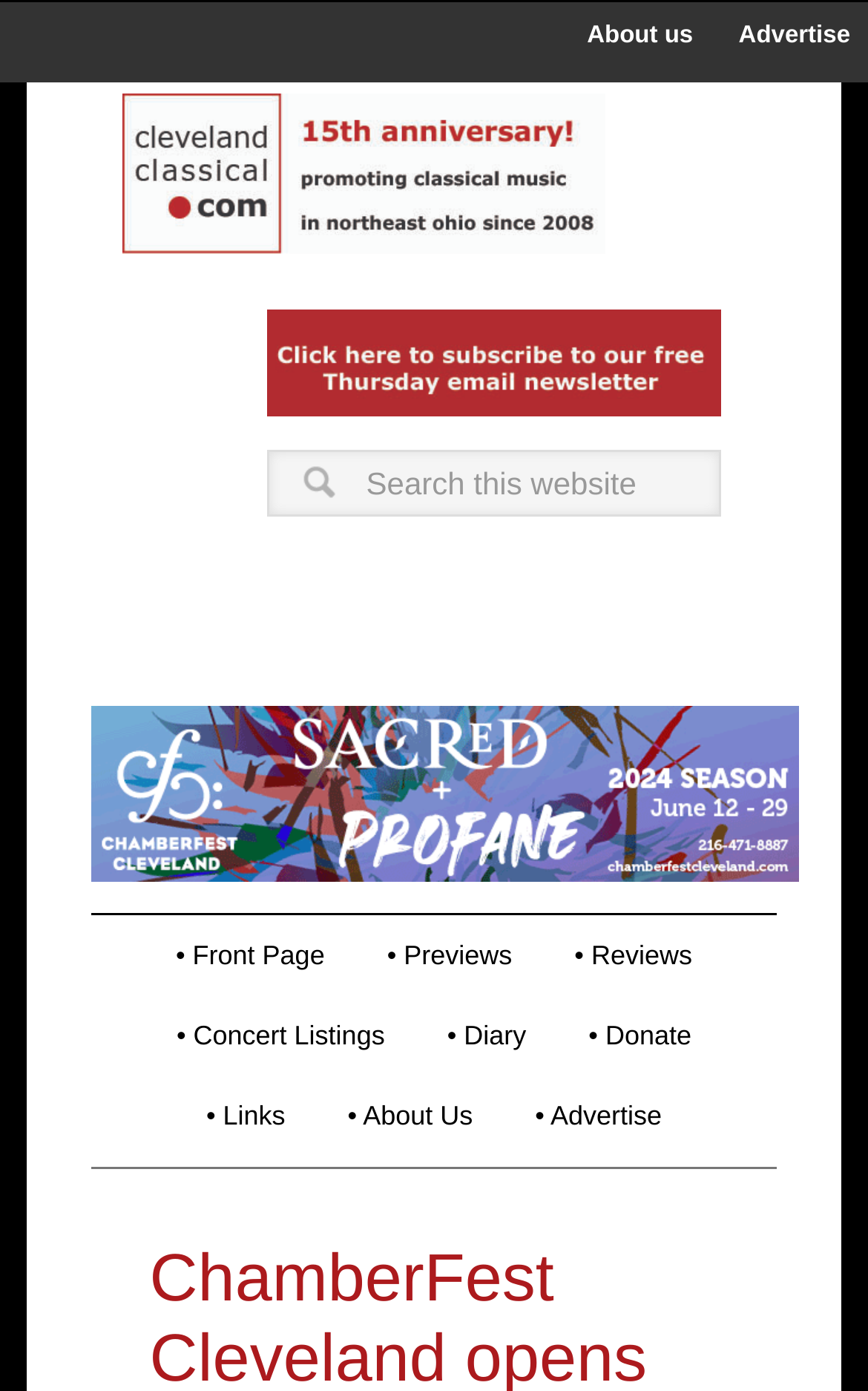Please identify the bounding box coordinates of the element's region that needs to be clicked to fulfill the following instruction: "search this website". The bounding box coordinates should consist of four float numbers between 0 and 1, i.e., [left, top, right, bottom].

[0.306, 0.323, 0.83, 0.371]